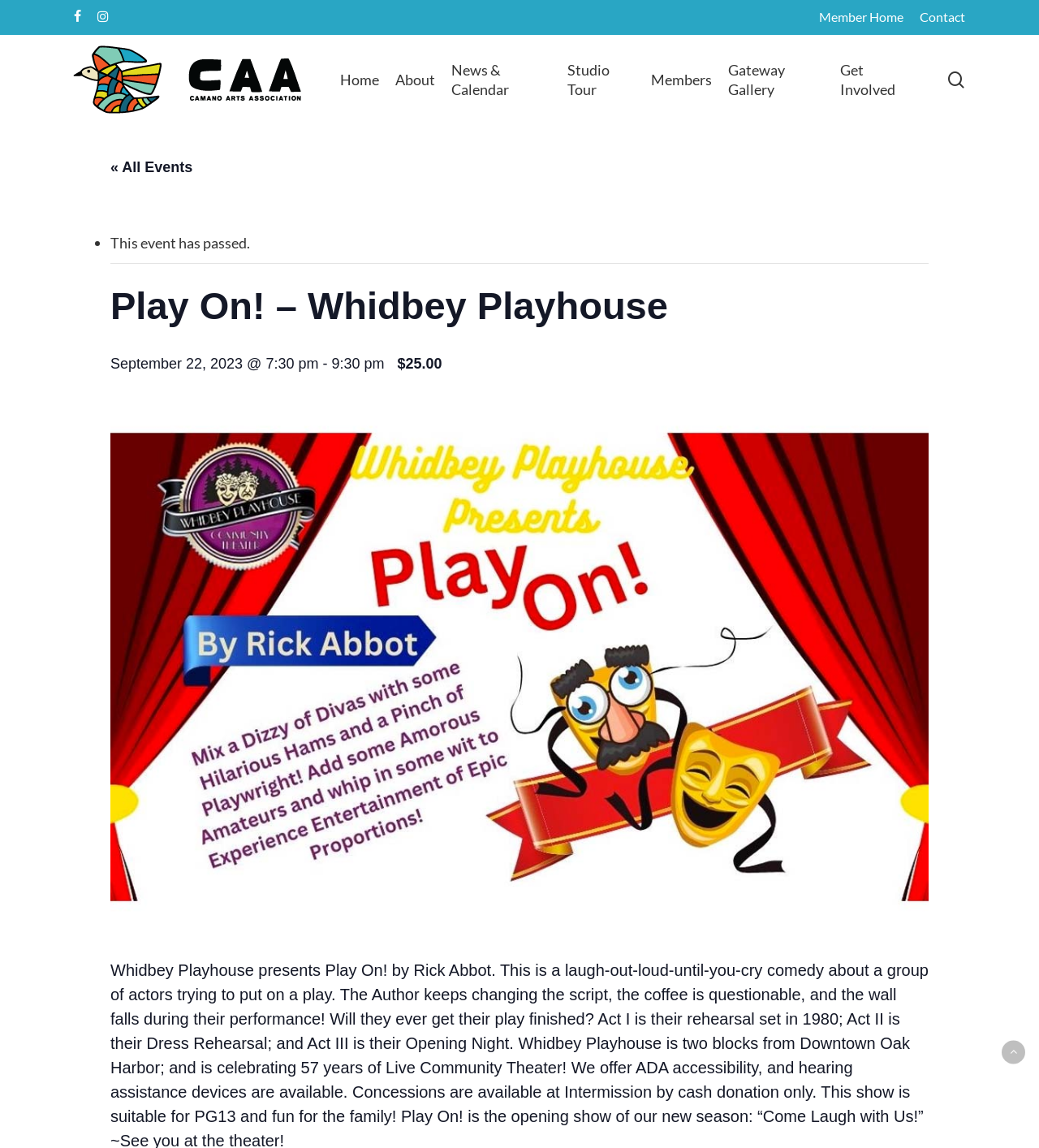Provide a thorough description of the webpage you see.

The webpage is about the play "Play On!" by Rick Abbot, presented by Whidbey Playhouse. At the top, there are social media links to Facebook and Instagram, as well as links to "Member Home" and "Contact". A search bar is located on the top right, with a textbox and a "Hit enter to search or ESC to close" instruction. 

Below the search bar, there is a link to "Camano Arts Association" accompanied by an image. The main navigation menu is situated below, featuring links to "Home", "About", "News & Calendar", "Studio Tour", "Members", "Gateway Gallery", and "Get Involved". 

On the left side, there is a link to "« All Events" and a list marker indicating that the event has passed. A heading displays the title "Play On! – Whidbey Playhouse", followed by the event date and time. The ticket price, $25.00, is shown below. 

A lengthy description of the play is provided, detailing its plot, setting, and other relevant information. The text also mentions the accessibility features and concessions available at the theater. 

At the very bottom of the page, there is a link to "Back to top".